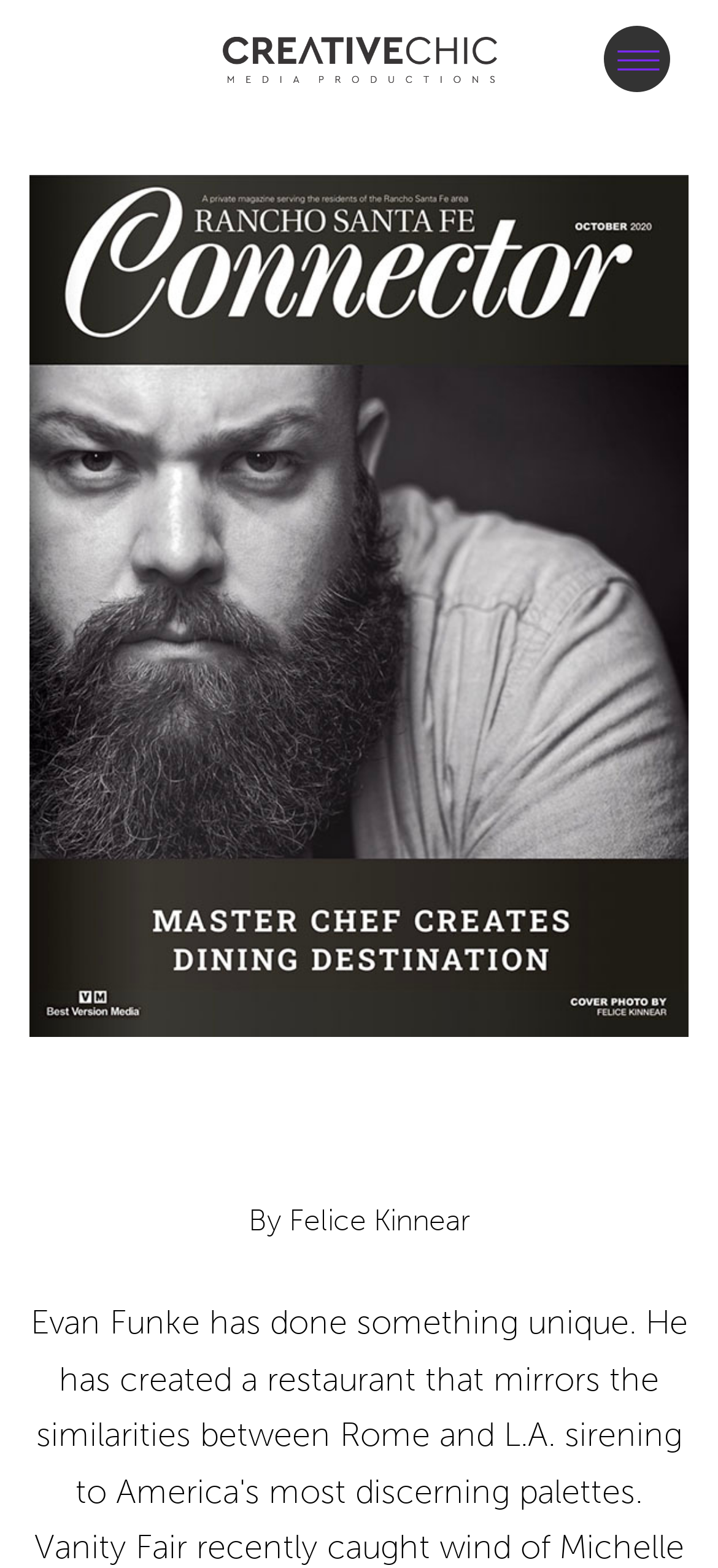Please use the details from the image to answer the following question comprehensively:
Who is the author of the content?

I found the answer by looking at the bottom of the webpage, where there is a static text element with the text 'By Felice Kinnear'. This suggests that Felice Kinnear is the author of the content on this webpage.